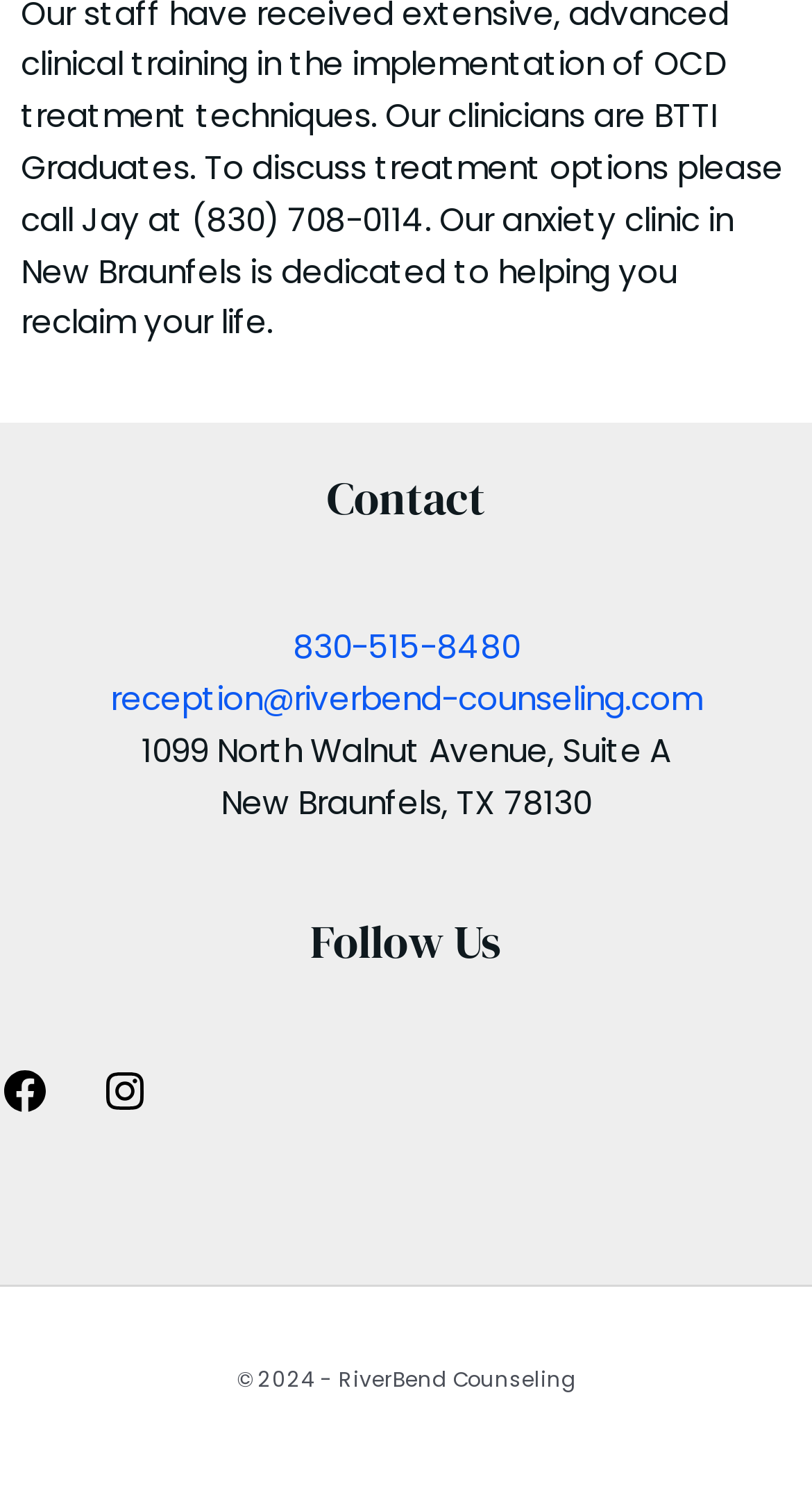Provide a brief response using a word or short phrase to this question:
What is the email address for reception?

reception@riverbend-counseling.com